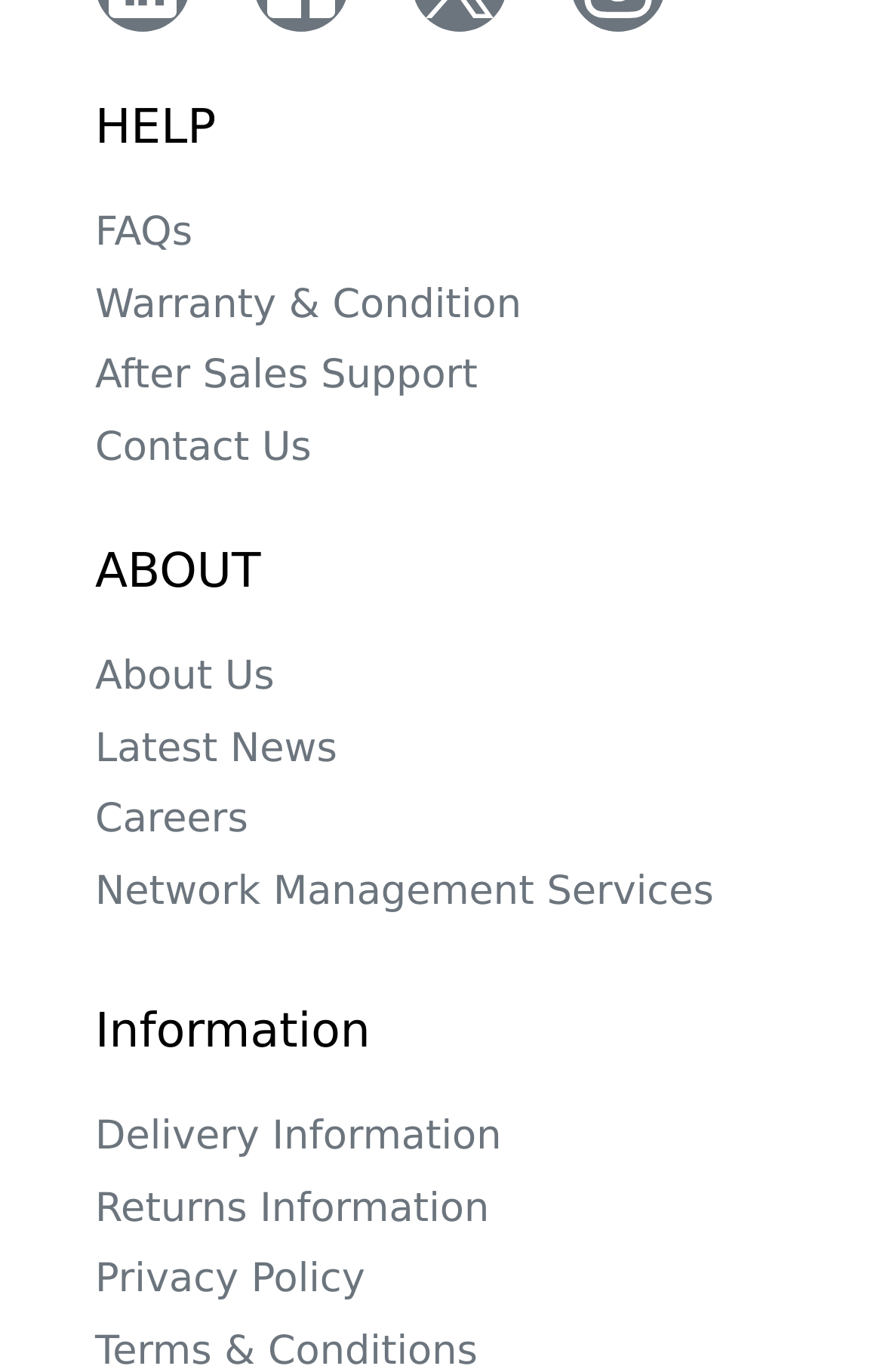Using the given element description, provide the bounding box coordinates (top-left x, top-left y, bottom-right x, bottom-right y) for the corresponding UI element in the screenshot: Returns Information

[0.108, 0.861, 0.892, 0.913]